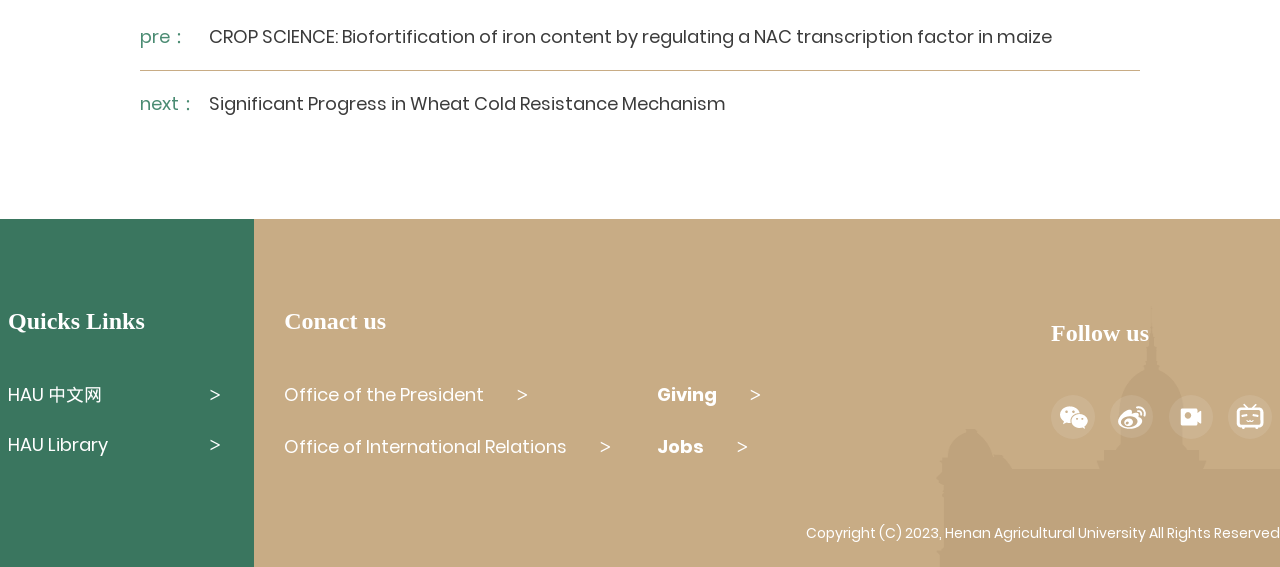Show the bounding box coordinates of the region that should be clicked to follow the instruction: "View article about biofortification of iron content in maize."

[0.163, 0.042, 0.822, 0.086]